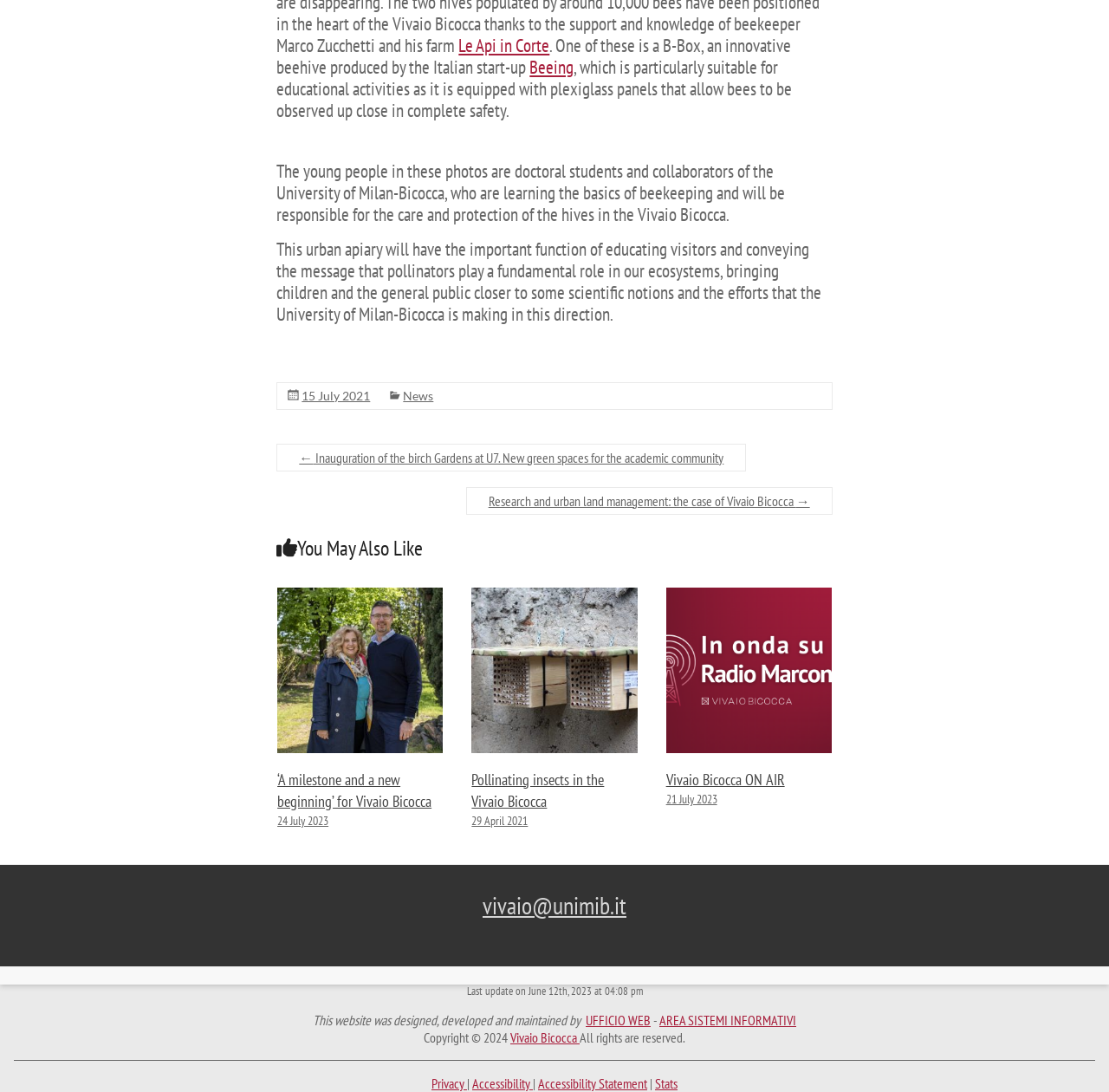What is the email address for contacting Vivaio Bicocca?
Refer to the image and provide a one-word or short phrase answer.

vivaio@unimib.it